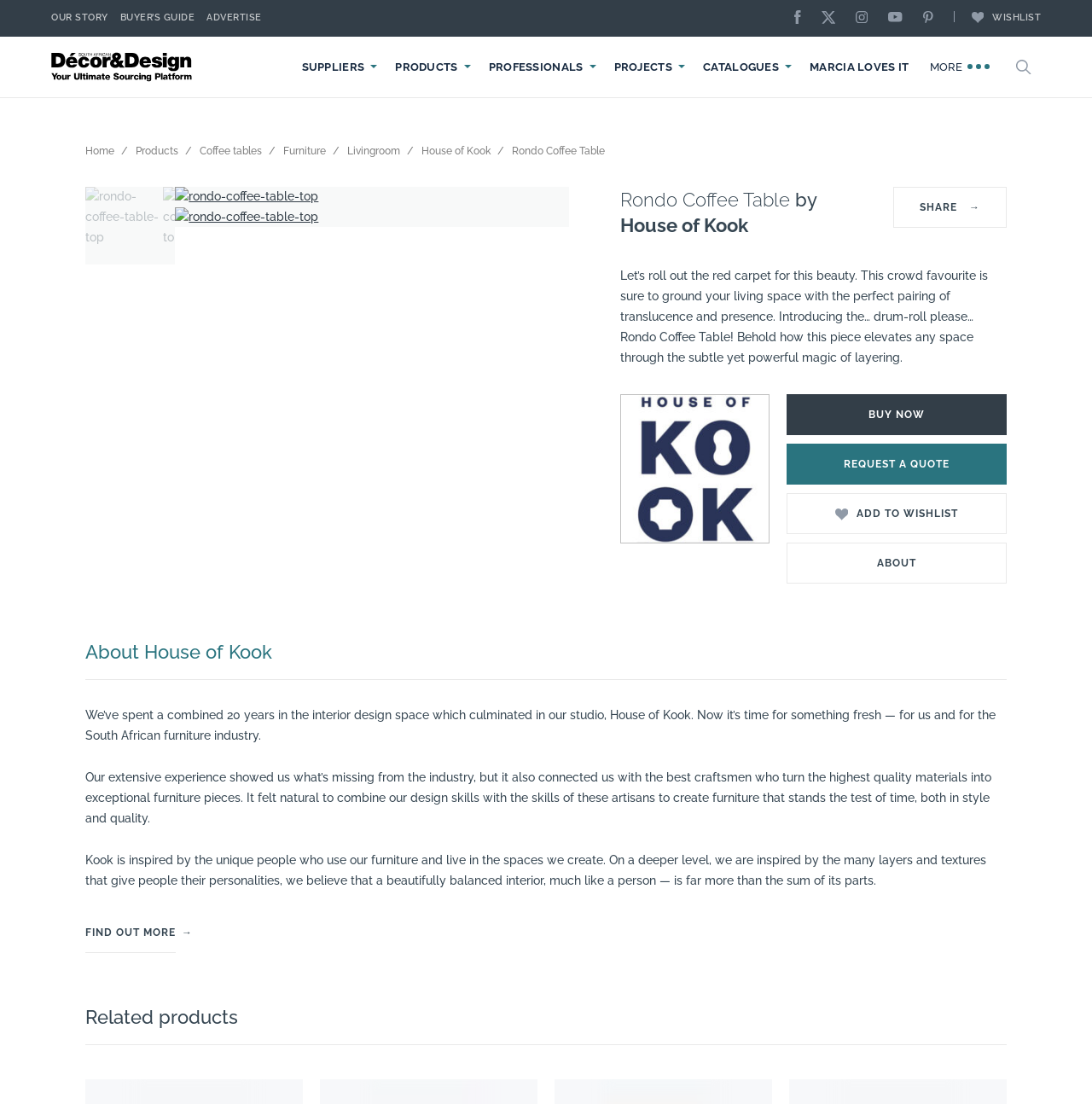How many years of experience do the designers have in the interior design space?
Using the image as a reference, answer the question with a short word or phrase.

20 years